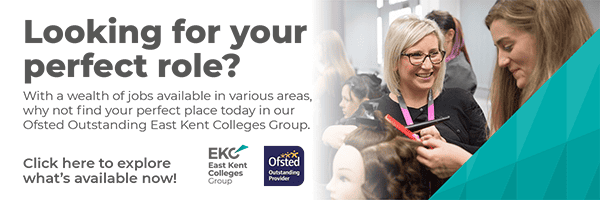What is the instructor doing in the foreground?
Please answer the question with as much detail and depth as you can.

The answer can be obtained by analyzing the visual description of the image, which states that a smiling instructor interacts with students in the foreground, indicating a supportive and engaging atmosphere.